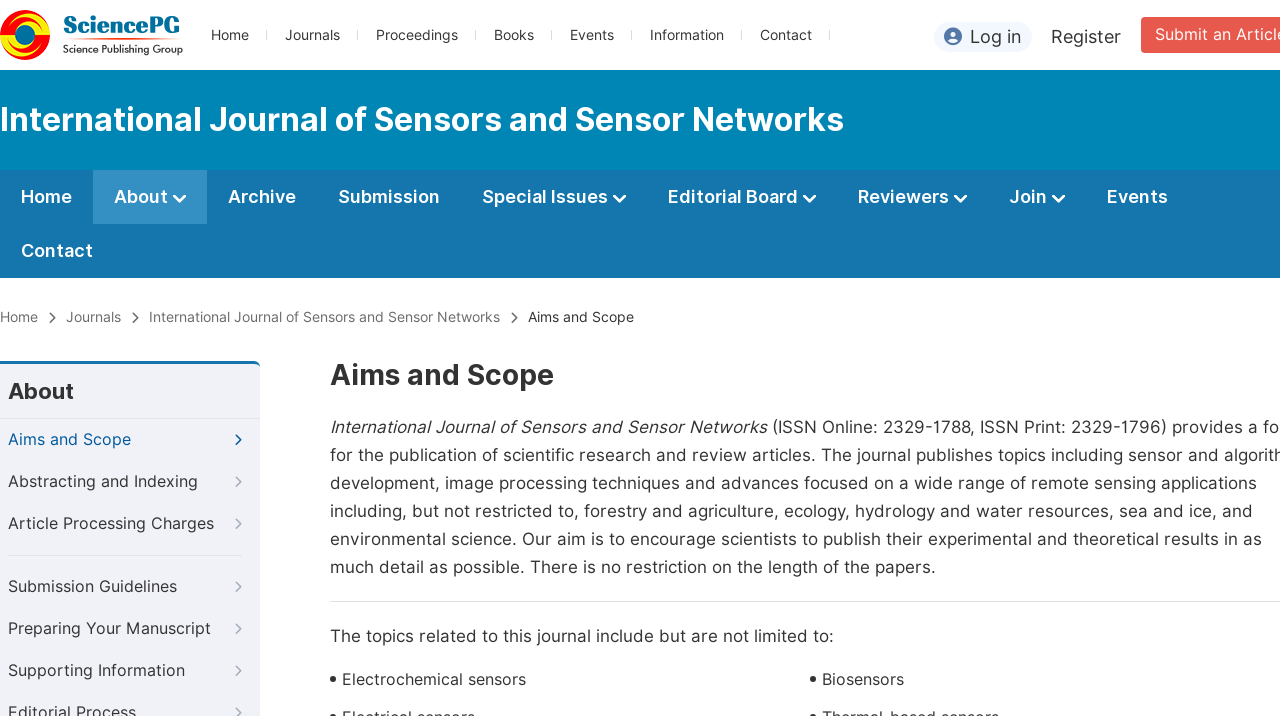Locate the bounding box coordinates of the element to click to perform the following action: 'Go to the Submission page'. The coordinates should be given as four float values between 0 and 1, in the form of [left, top, right, bottom].

[0.248, 0.237, 0.36, 0.313]